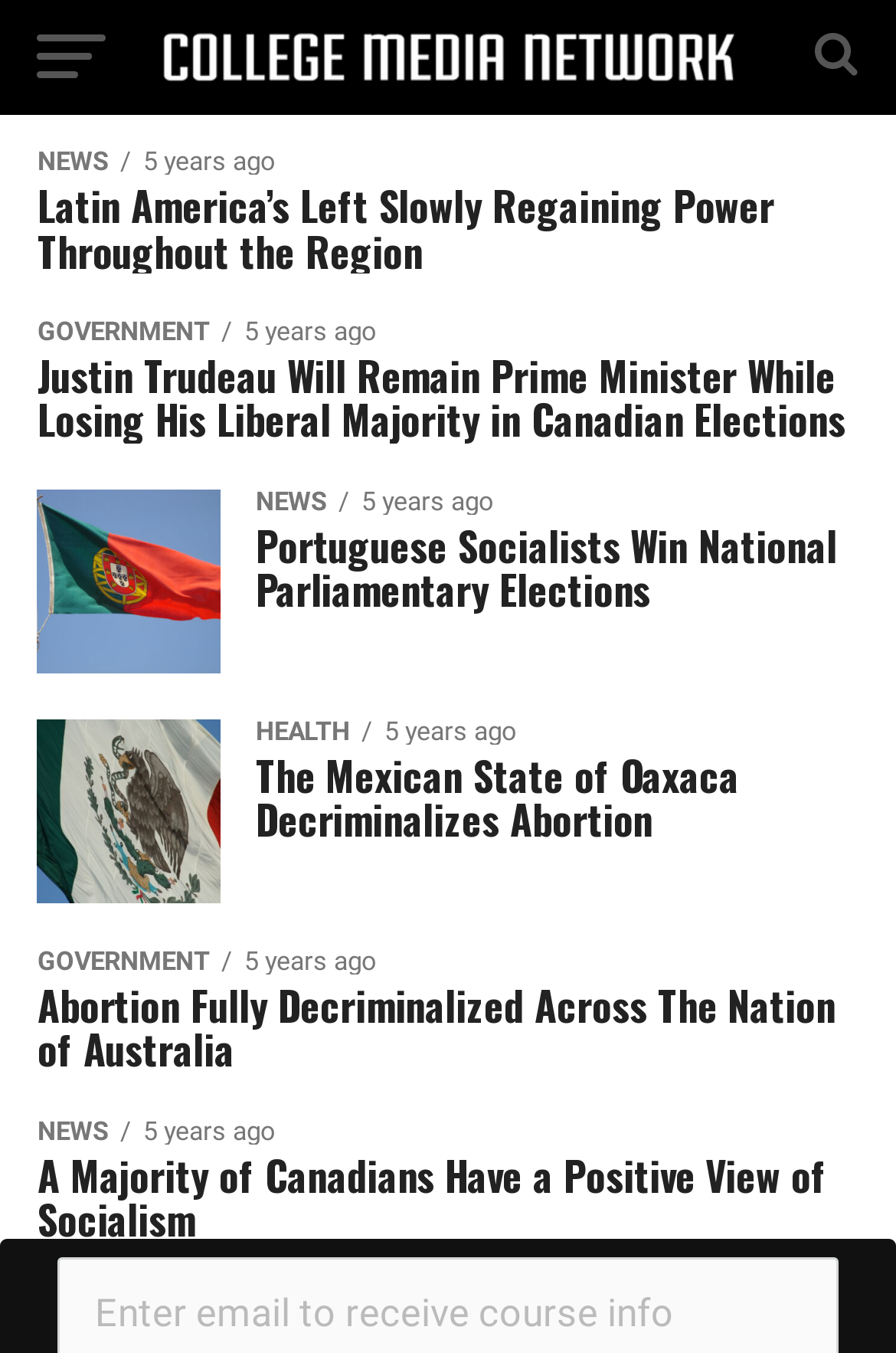Locate the bounding box of the UI element described in the following text: "17/10/2022 Protect yourself from COVID-19".

None